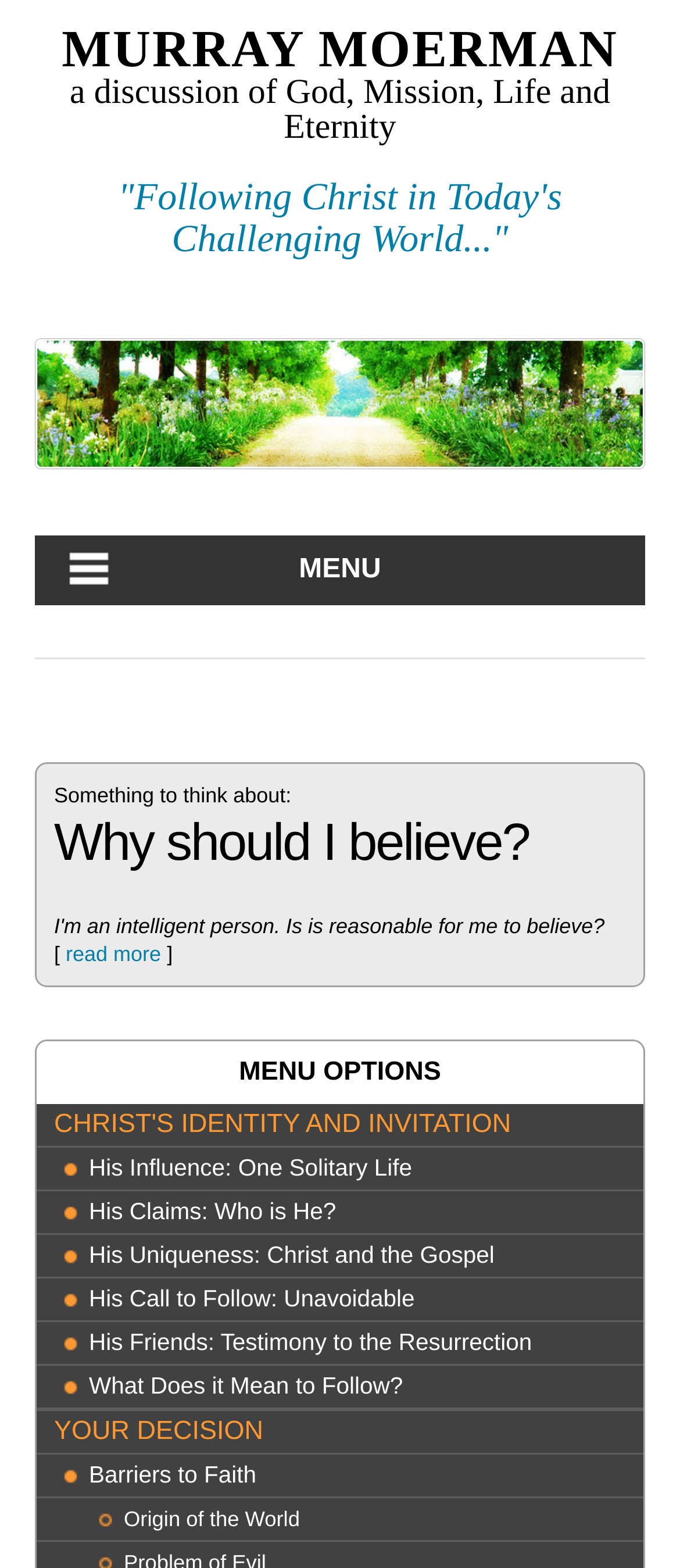Locate the coordinates of the bounding box for the clickable region that fulfills this instruction: "read more about 'Why should I believe?'".

[0.097, 0.601, 0.237, 0.616]